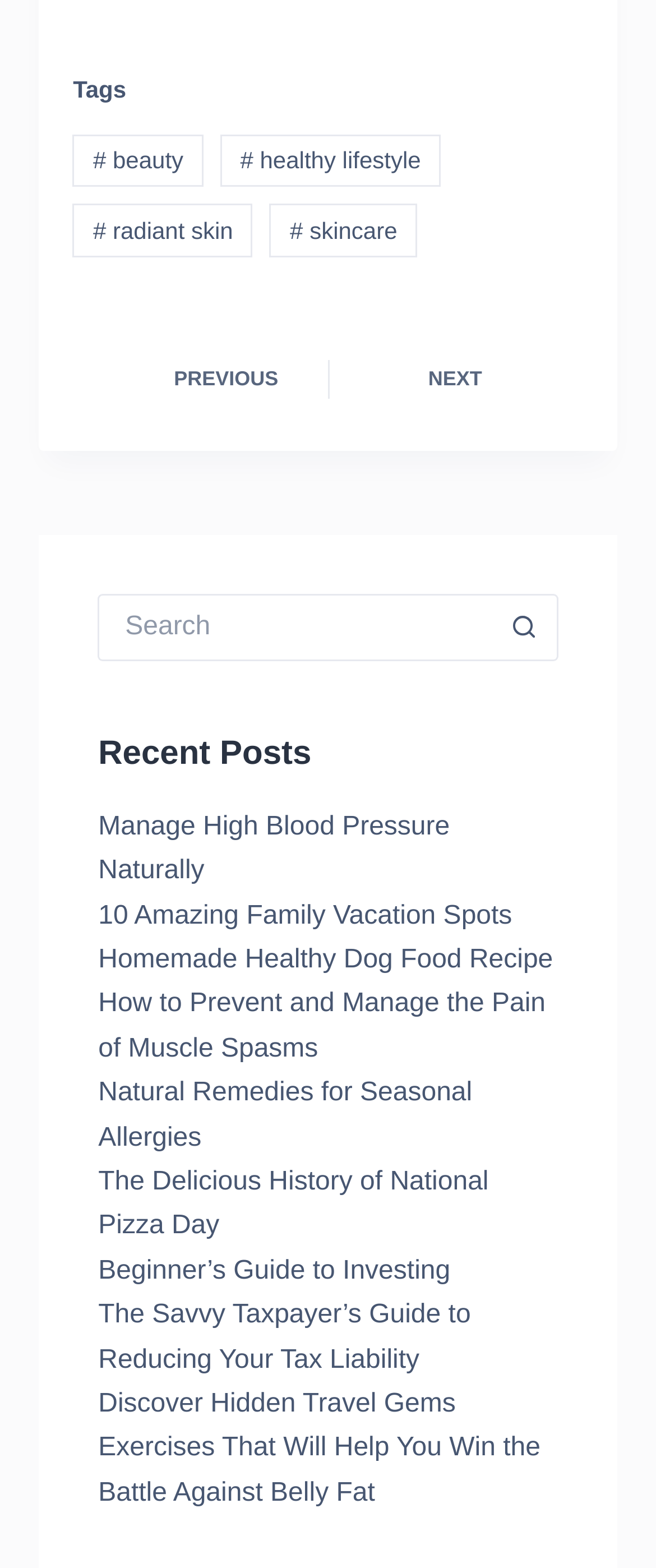Identify the bounding box coordinates of the section to be clicked to complete the task described by the following instruction: "Go to the next page". The coordinates should be four float numbers between 0 and 1, formatted as [left, top, right, bottom].

[0.531, 0.218, 0.889, 0.266]